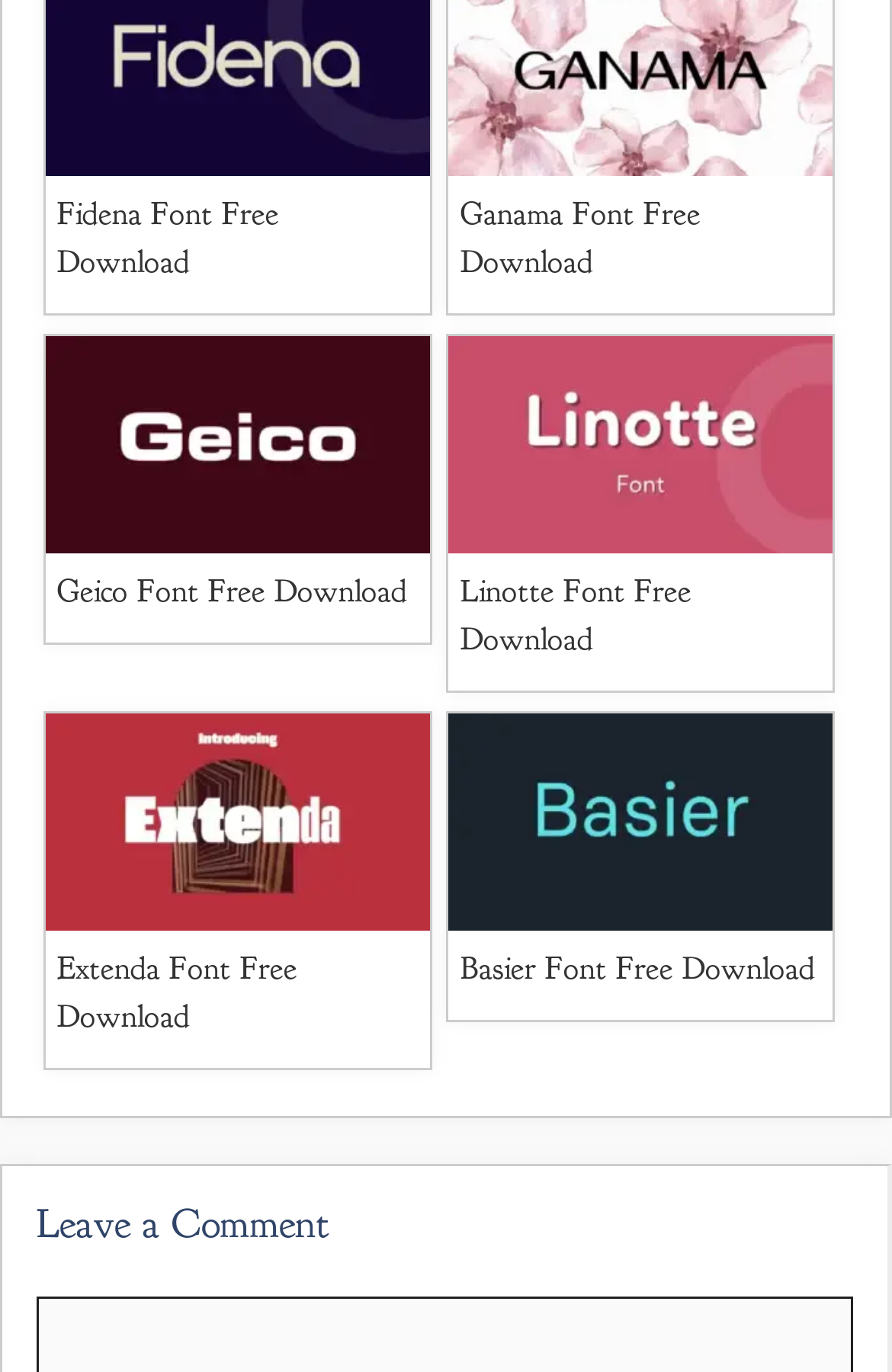Please specify the bounding box coordinates of the clickable region to carry out the following instruction: "view Geico Font". The coordinates should be four float numbers between 0 and 1, in the format [left, top, right, bottom].

[0.051, 0.246, 0.483, 0.403]